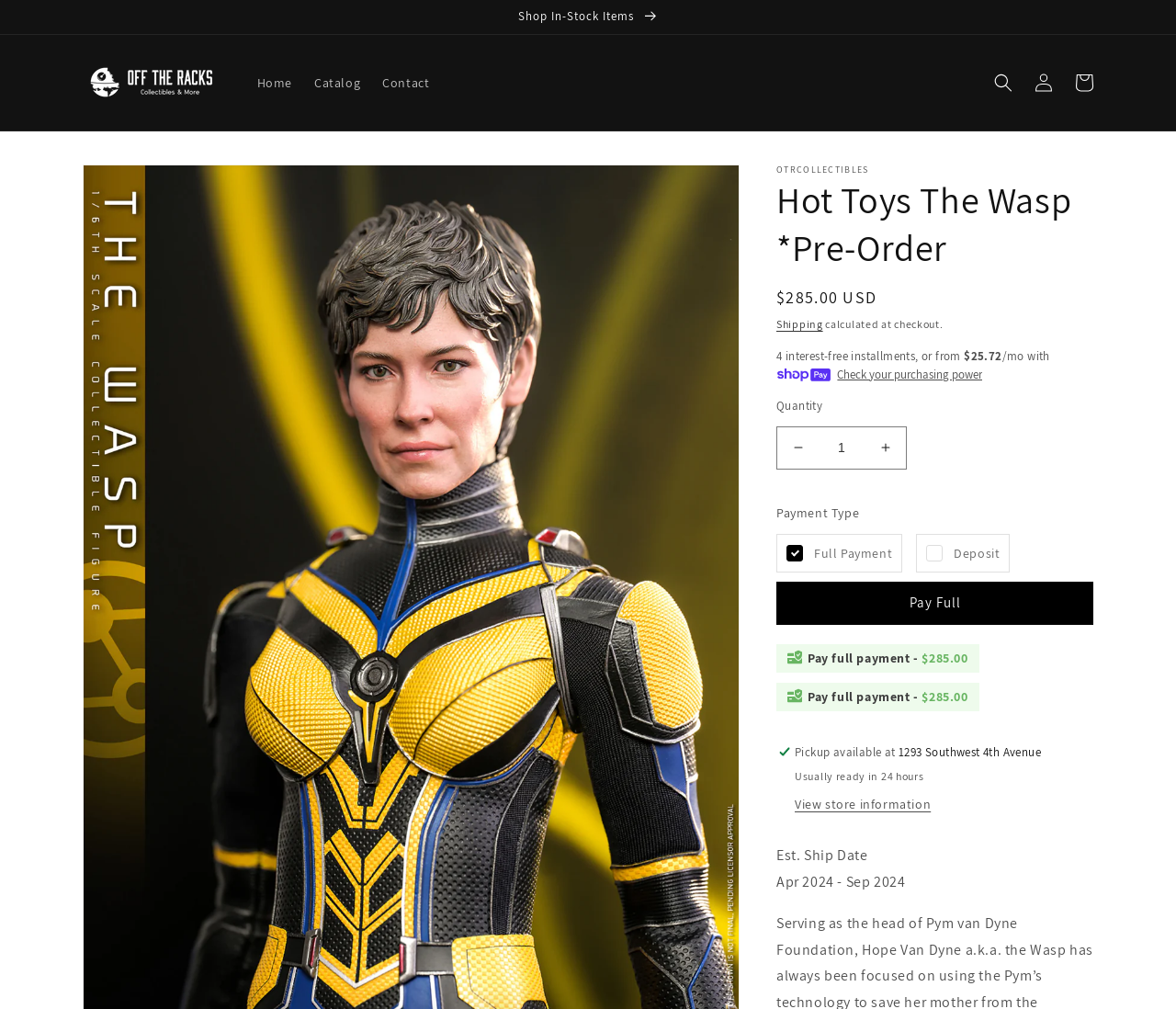What is the estimated shipping date?
Please provide a full and detailed response to the question.

I found the answer by looking at the static text element with the text 'Apr 2024 - Sep 2024' which is located near the 'Est. Ship Date' label, indicating that it is the estimated shipping date of the product.